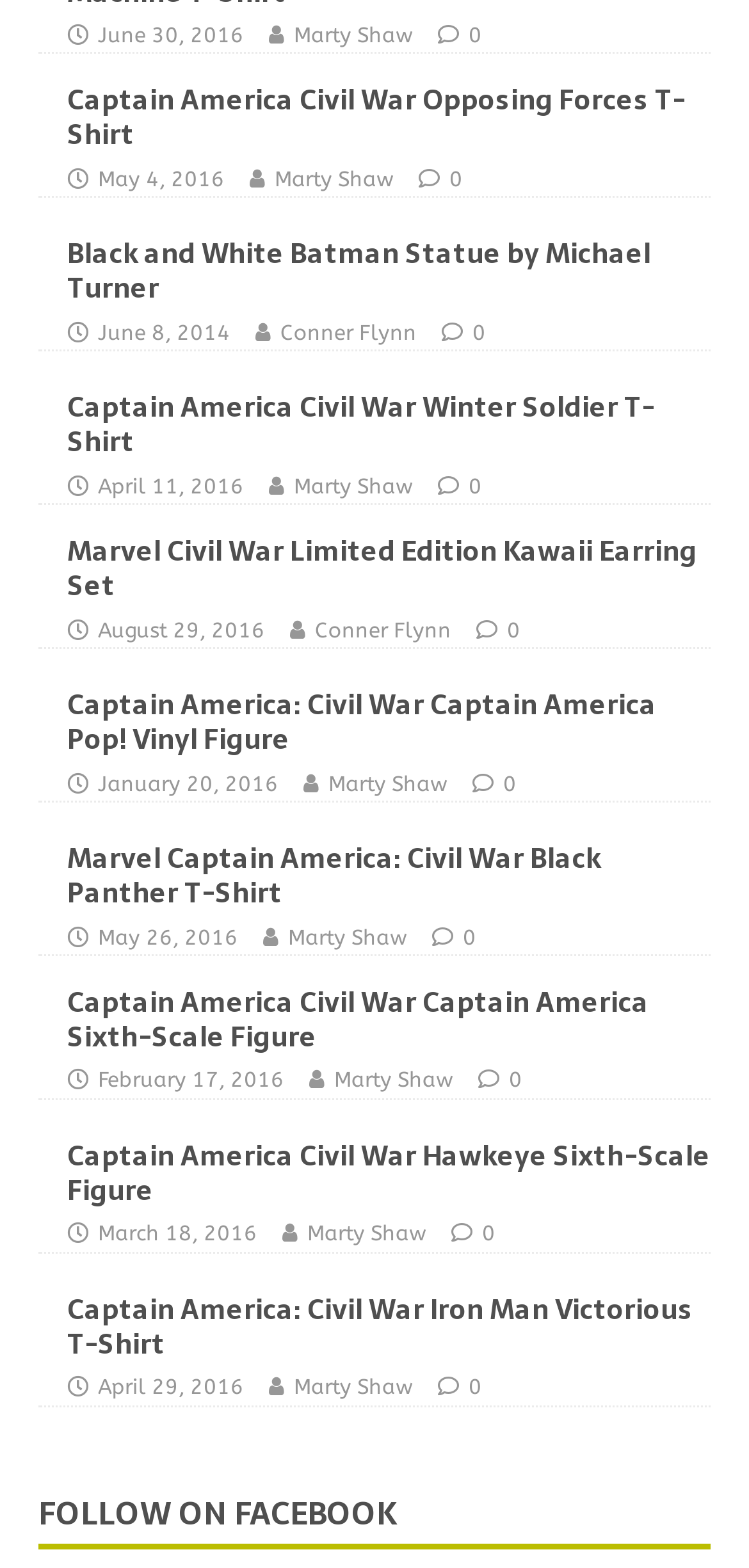Please provide the bounding box coordinates for the element that needs to be clicked to perform the instruction: "Visit CITEST DIAGNOSTICS INC. homepage". The coordinates must consist of four float numbers between 0 and 1, formatted as [left, top, right, bottom].

None